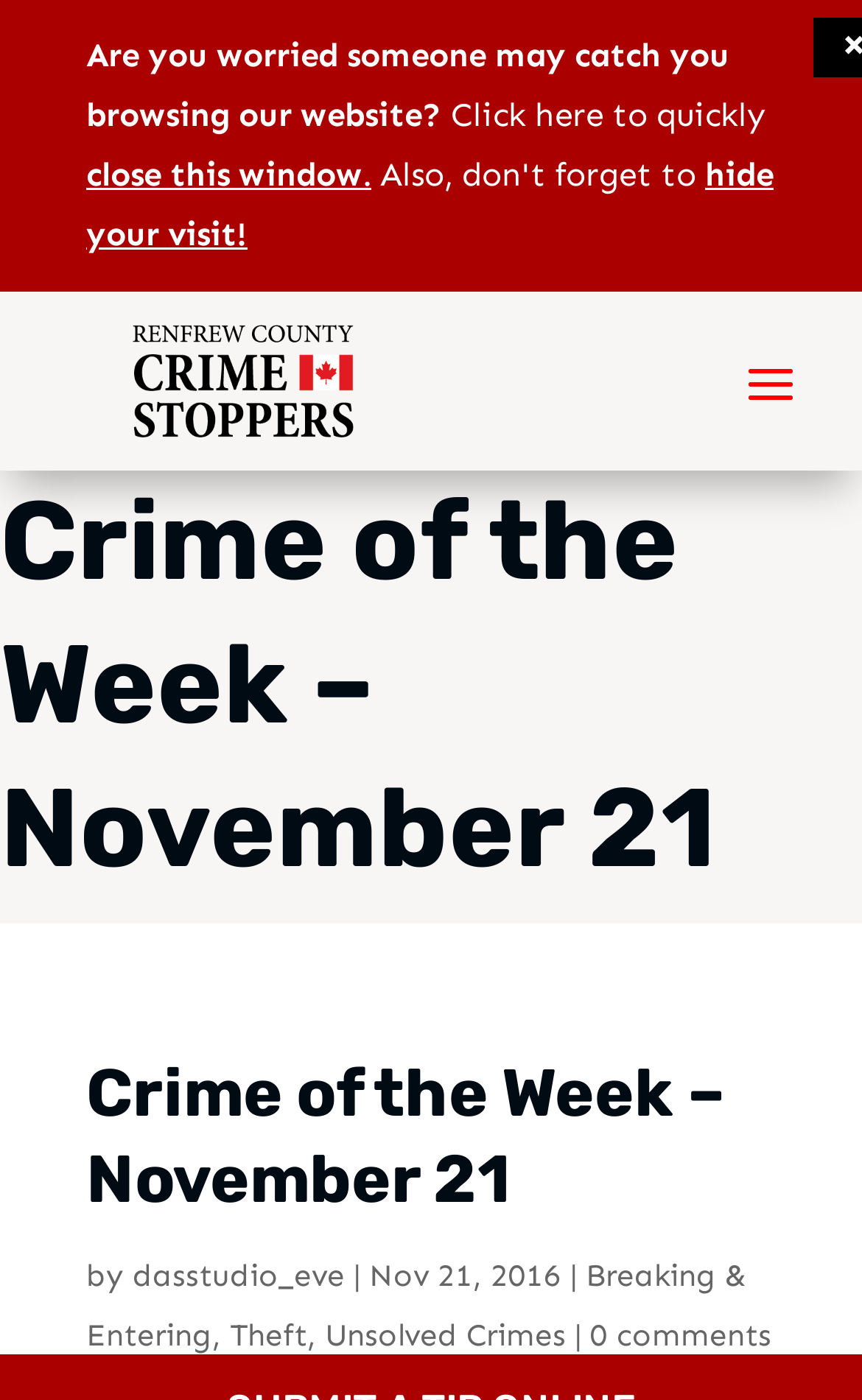Please locate and retrieve the main header text of the webpage.

Crime of the Week – November 21